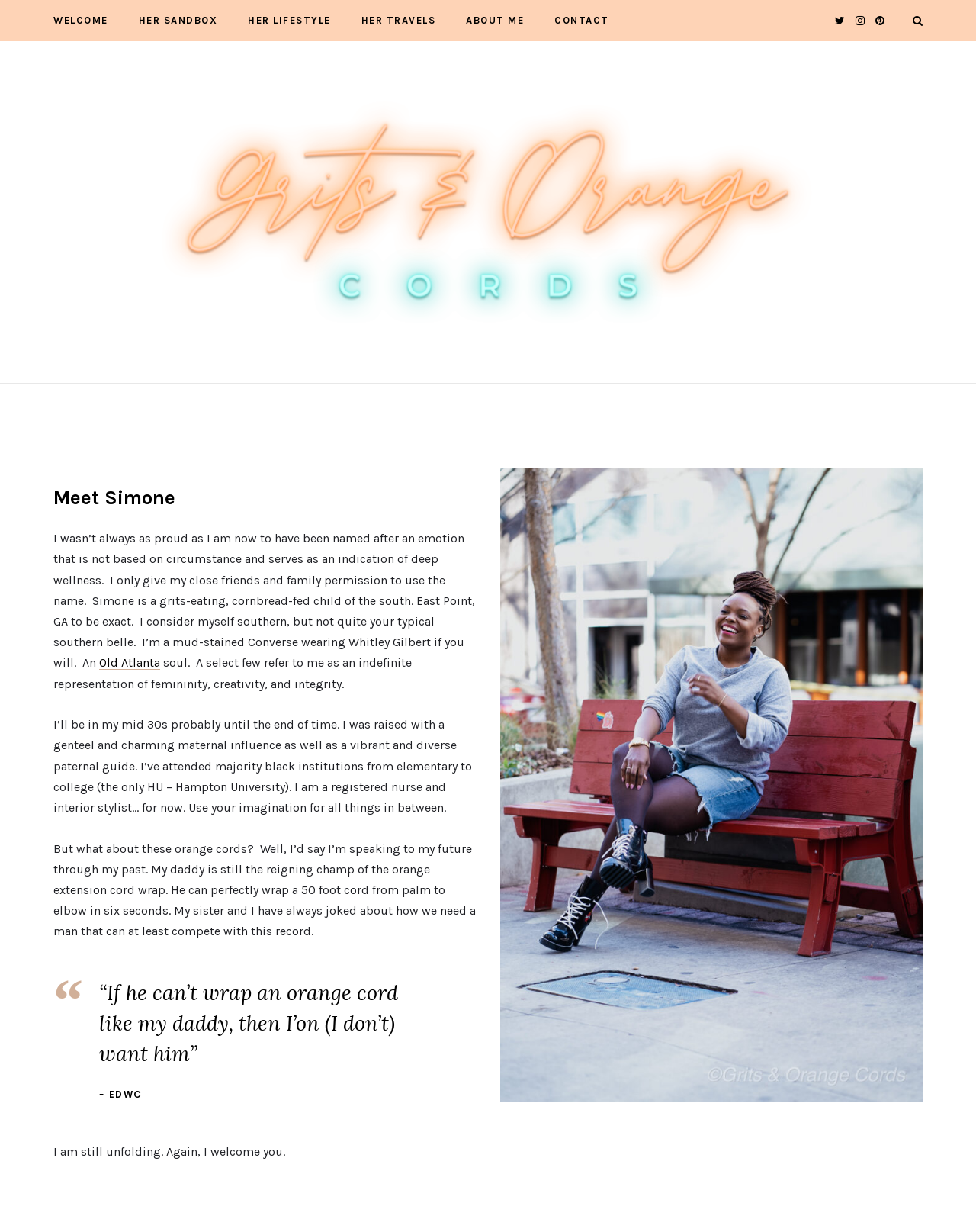Where is Simone from? Analyze the screenshot and reply with just one word or a short phrase.

East Point, GA